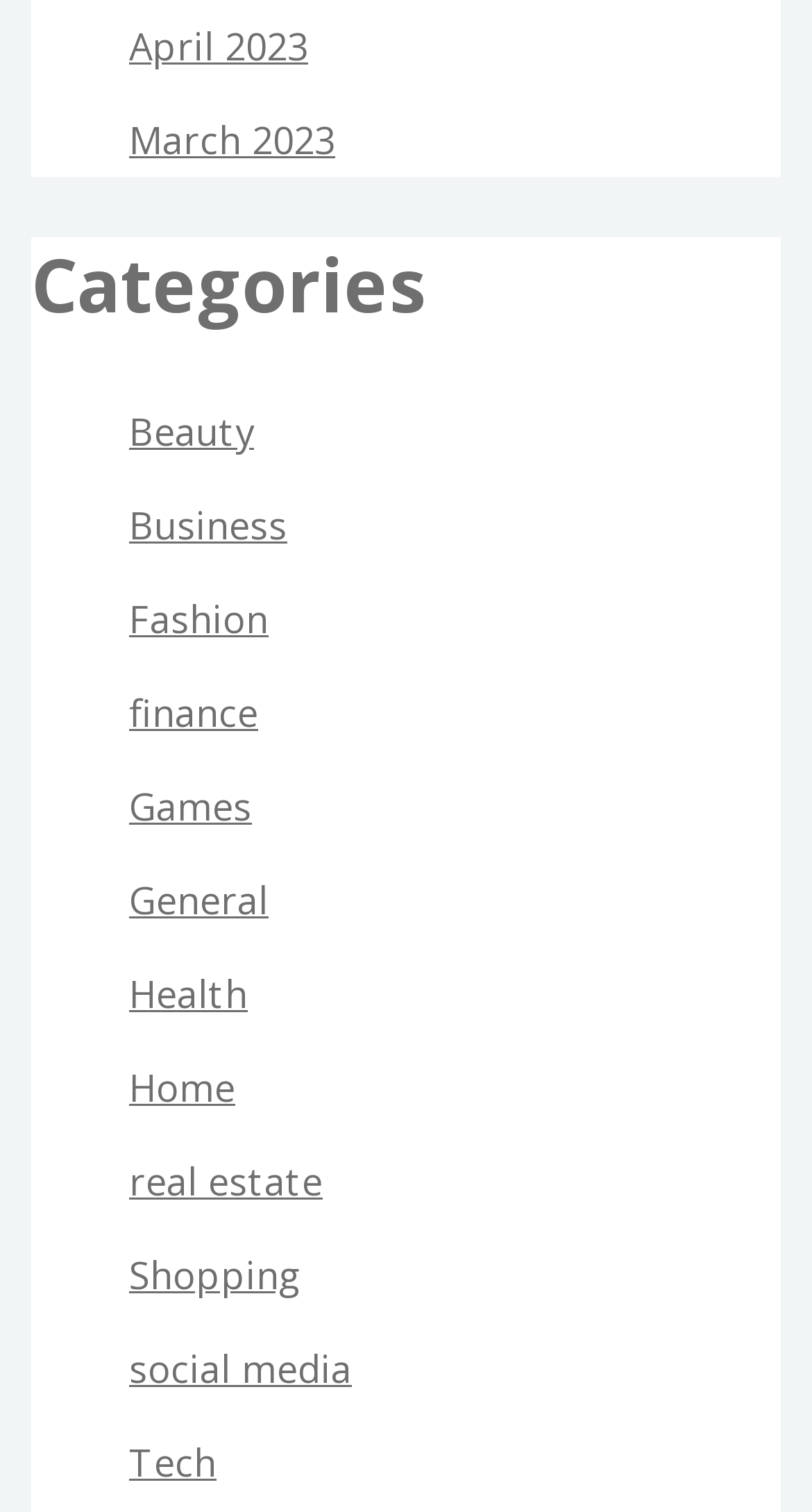Locate the bounding box coordinates of the element that should be clicked to execute the following instruction: "Call Silent Green".

None